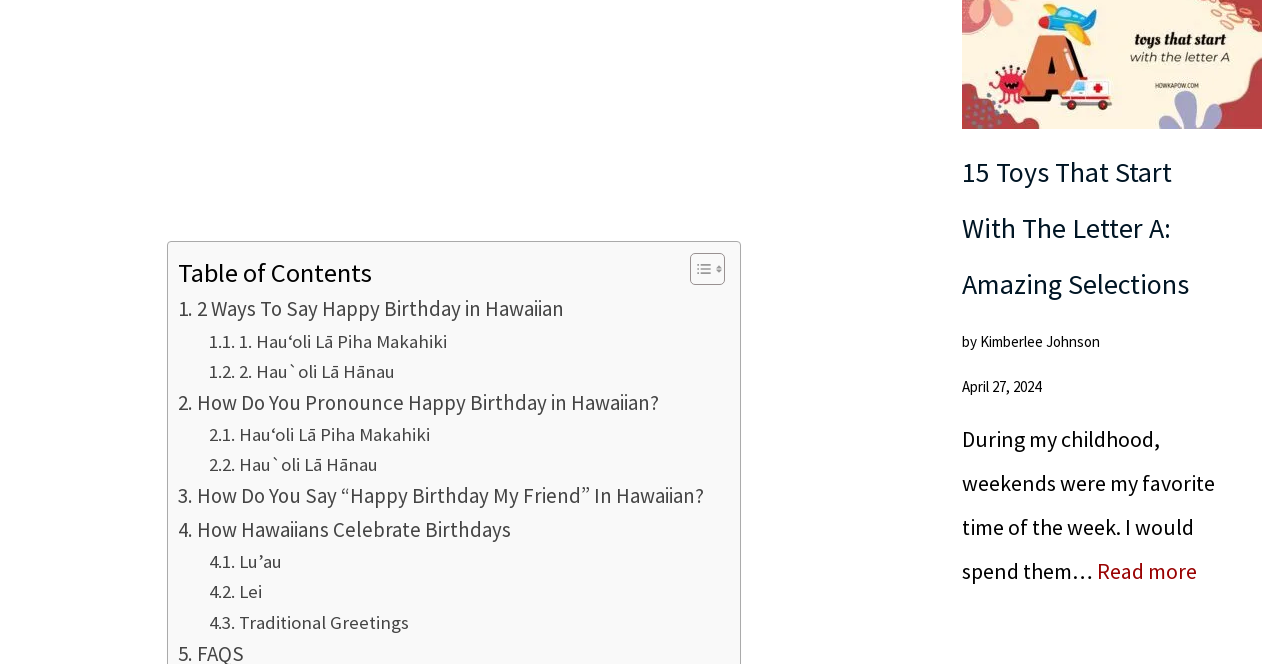Can you identify the bounding box coordinates of the clickable region needed to carry out this instruction: 'Rate this book'? The coordinates should be four float numbers within the range of 0 to 1, stated as [left, top, right, bottom].

None